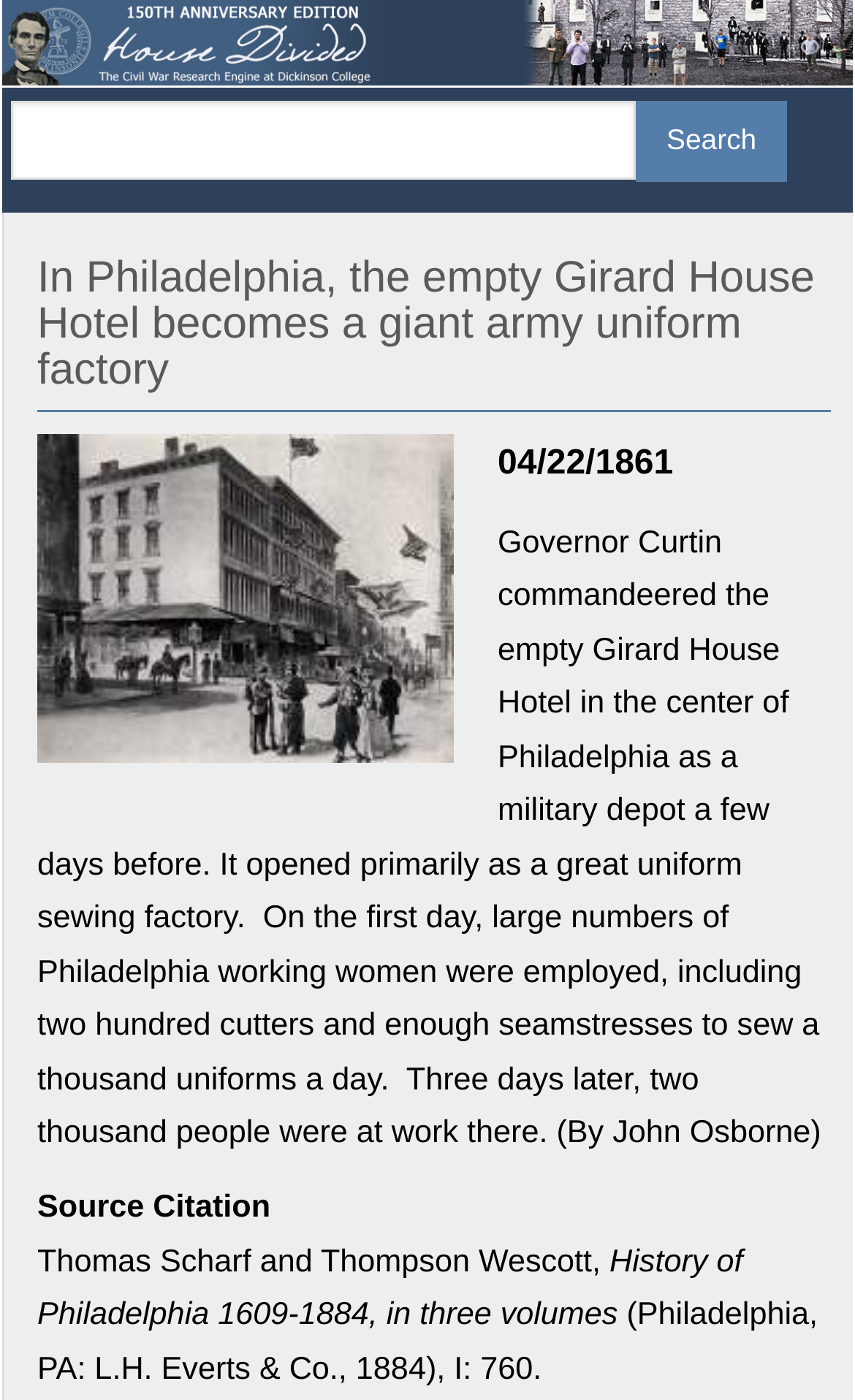Answer the question in a single word or phrase:
How many uniforms could be sewn per day?

a thousand